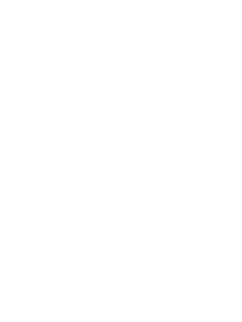Explain in detail what you see in the image.

This image features the exquisite Cartier 2004 pre-owned Roadster watch, which exemplifies elegance and luxury in timekeeping. The watch is part of a curated selection of pre-owned dress watches by Cartier, catering to discerning tastes. Priced at $16,471, this timepiece showcases Cartier's renowned craftsmanship and timeless design. For those interested in adding this stunning piece to their collection, there is an option to add it to a wishlist, enhancing the shopping experience. The image highlights the watch's sophisticated aesthetic, positioned prominently to attract potential buyers.